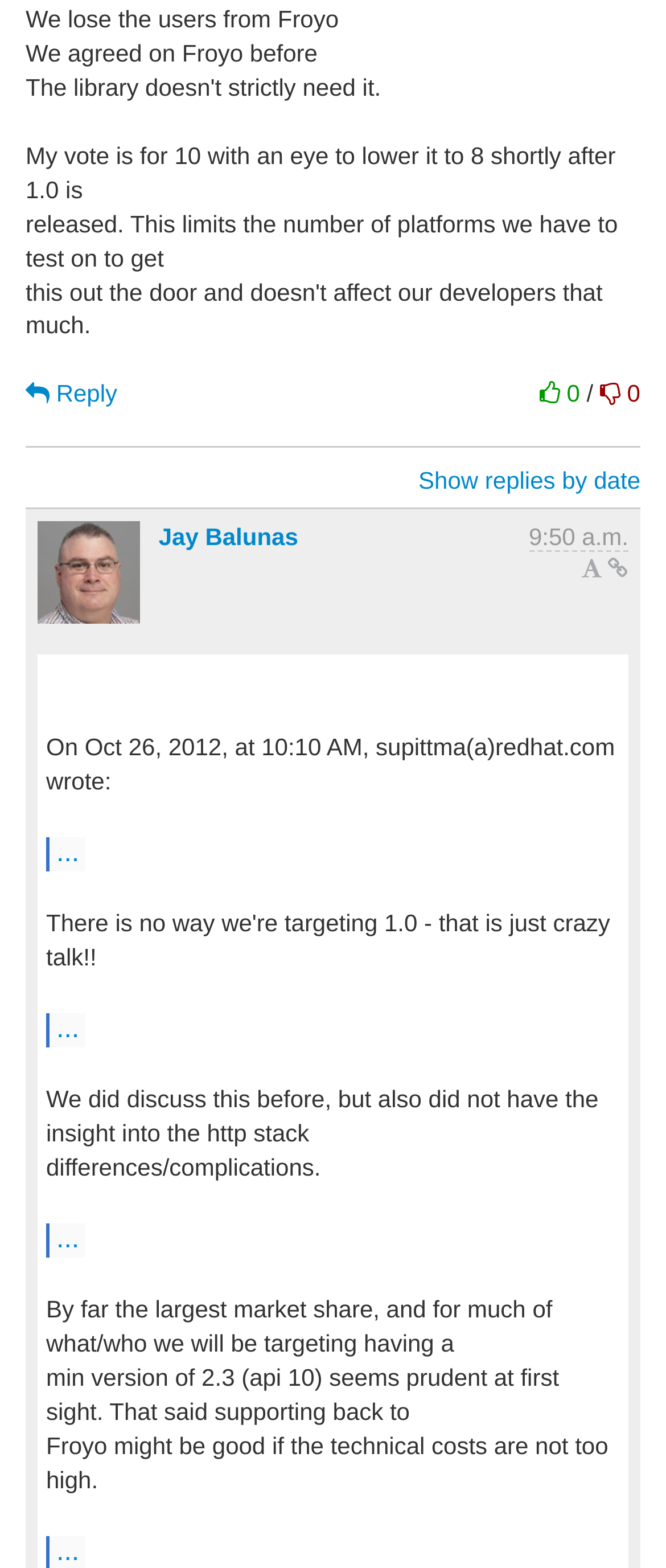Use a single word or phrase to answer the question: What is the minimum Android version targeted?

2.3